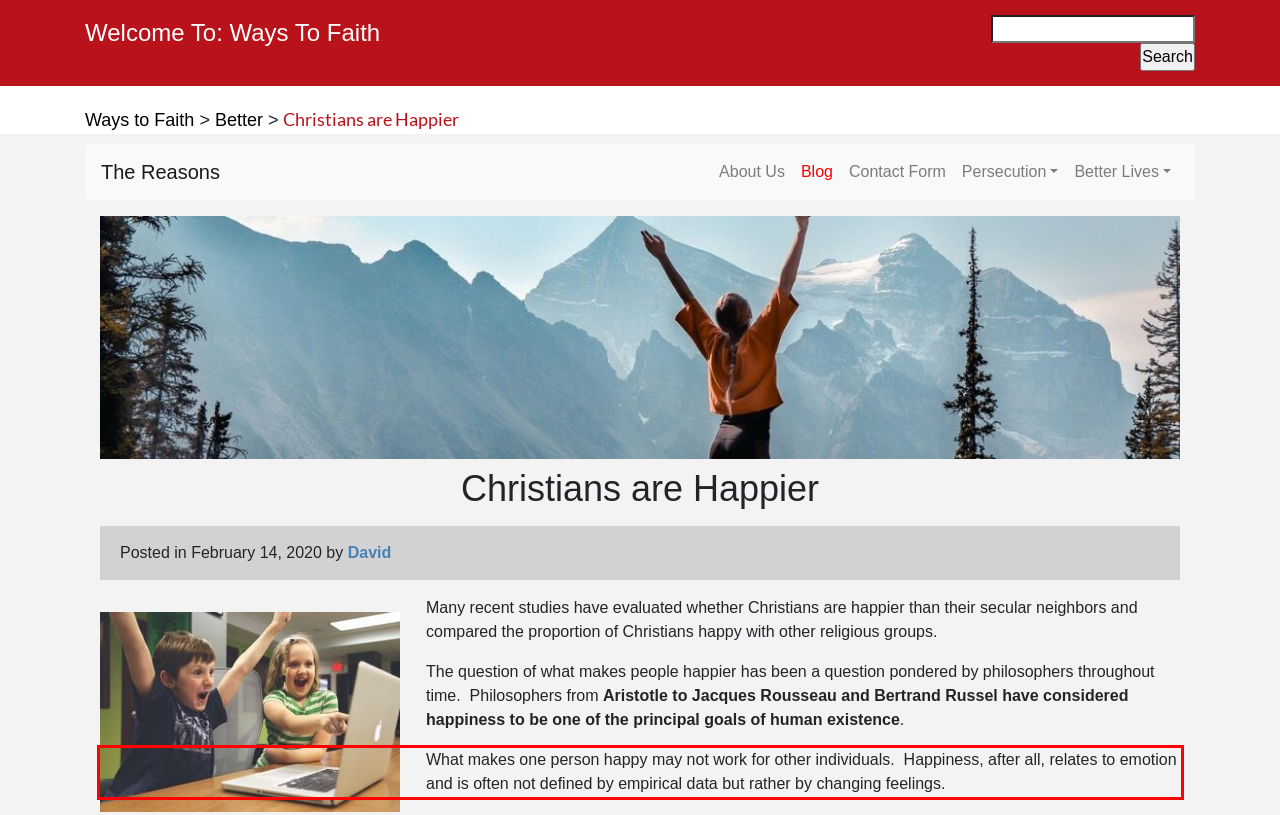Analyze the screenshot of a webpage where a red rectangle is bounding a UI element. Extract and generate the text content within this red bounding box.

What makes one person happy may not work for other individuals. Happiness, after all, relates to emotion and is often not defined by empirical data but rather by changing feelings.